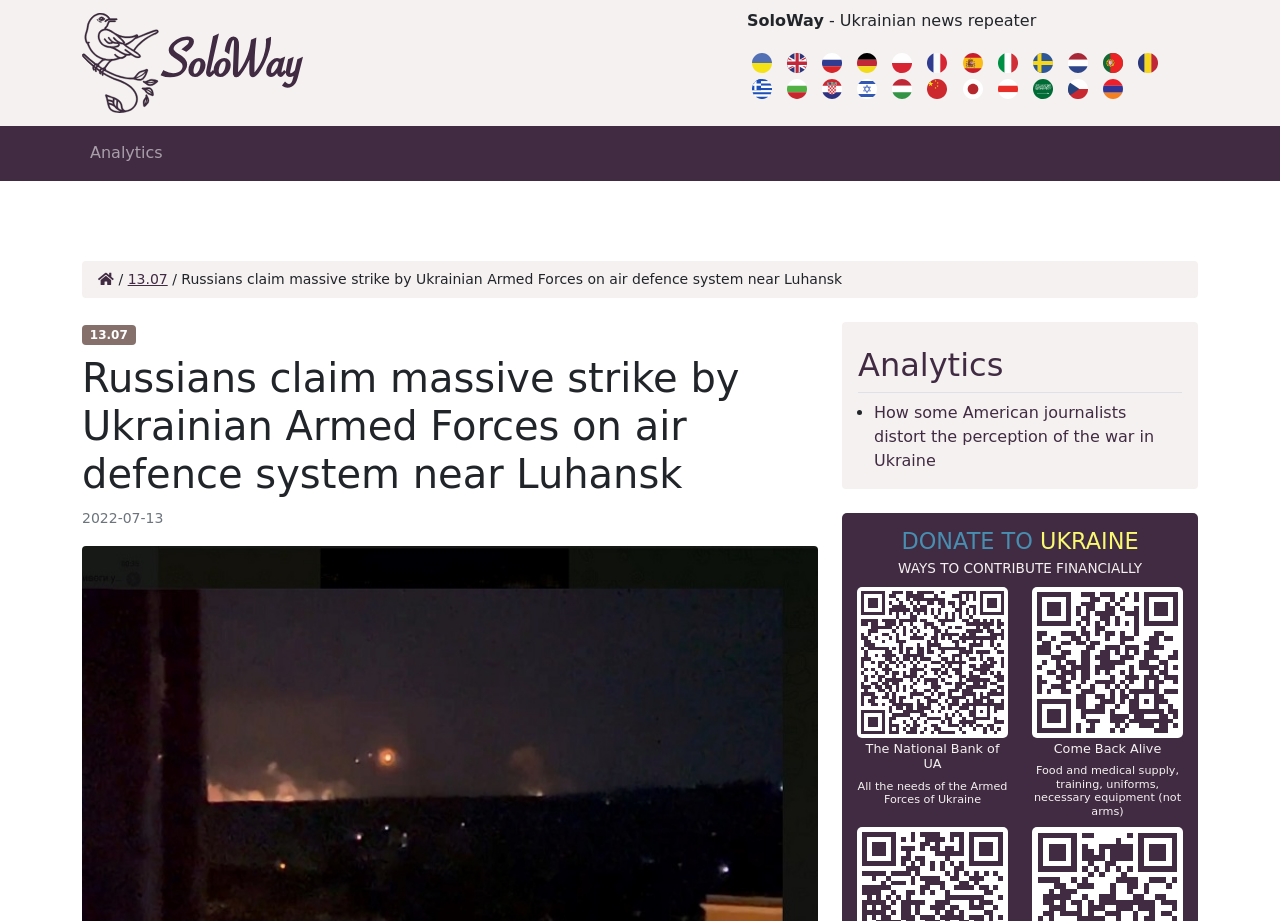Please locate the clickable area by providing the bounding box coordinates to follow this instruction: "View Analytics".

[0.064, 0.144, 0.133, 0.188]